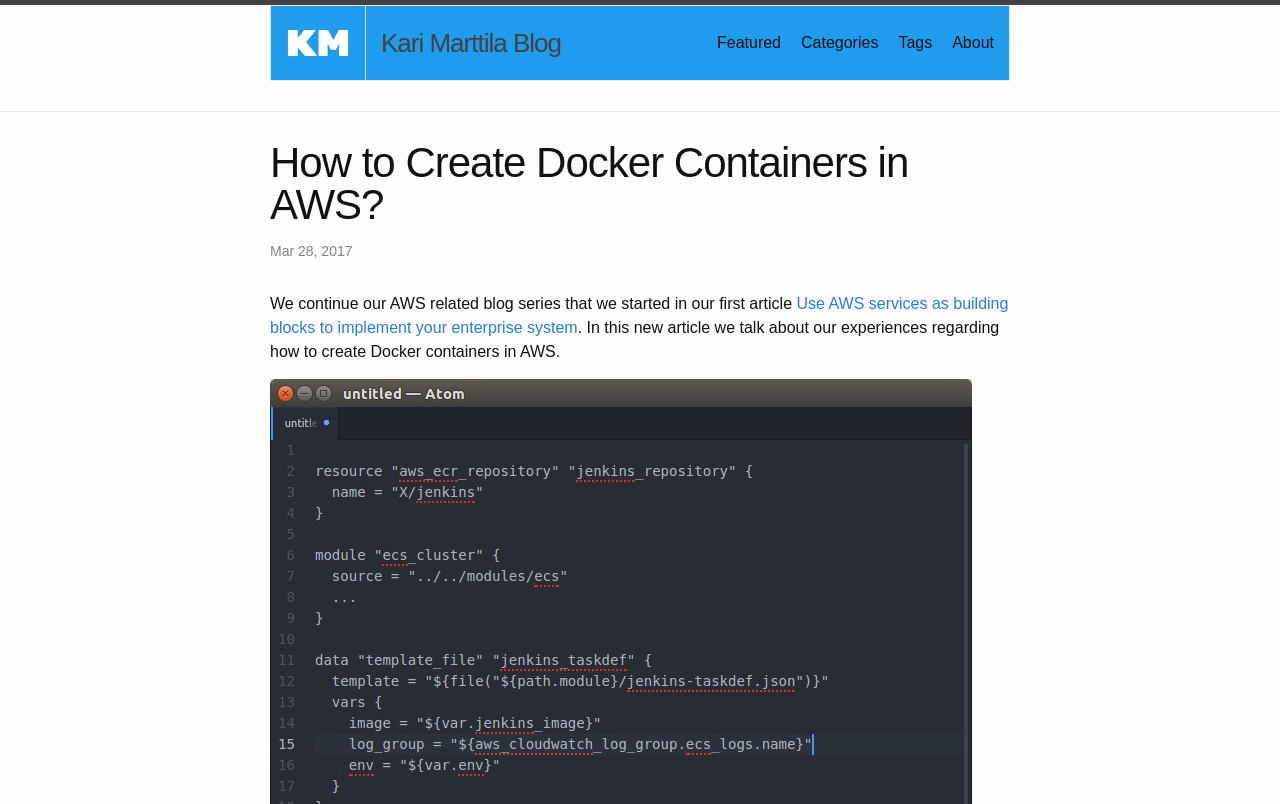What is the topic of the blog series?
Refer to the image and provide a concise answer in one word or phrase.

AWS